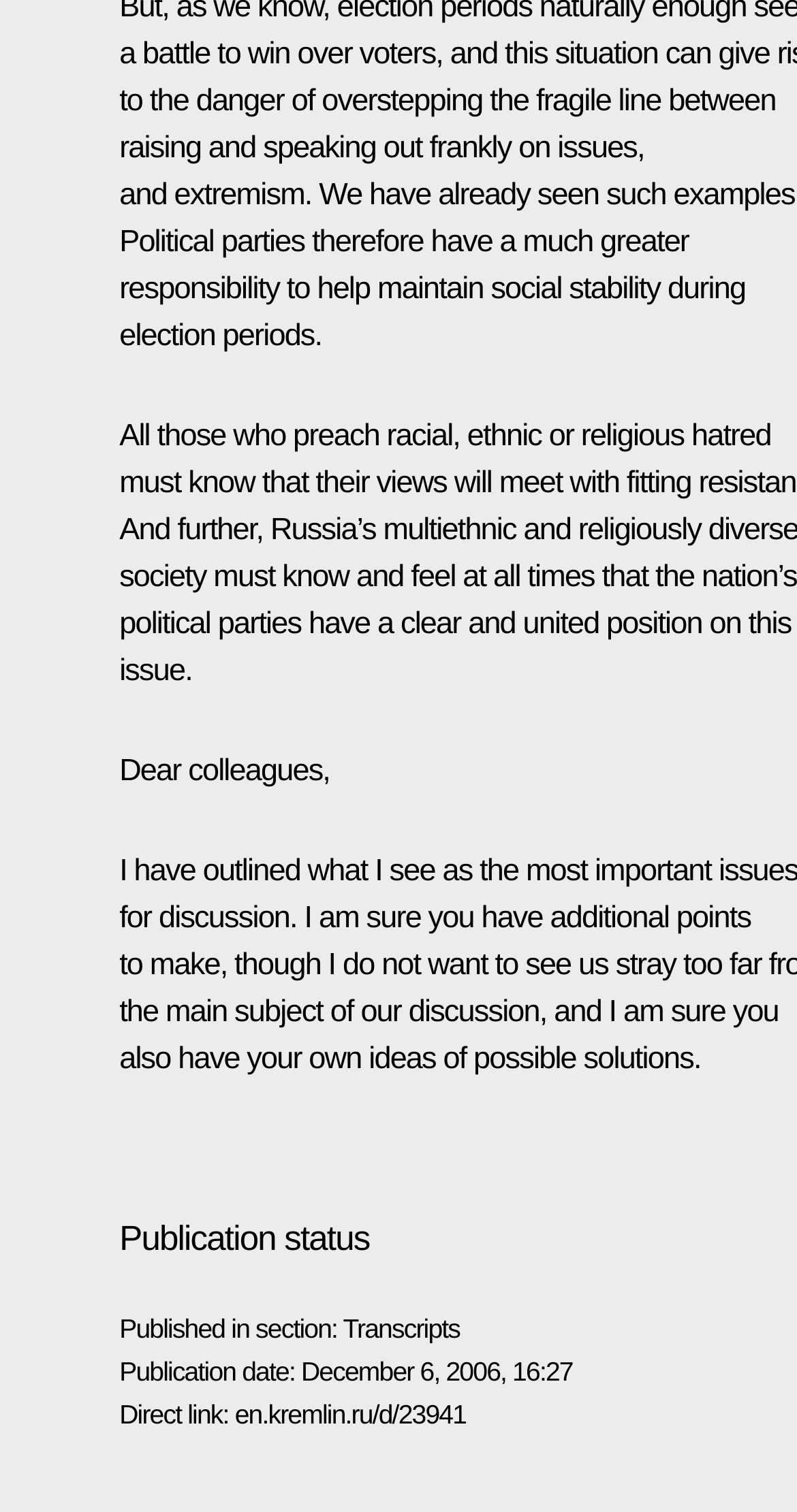Who is the intended audience of the transcript?
Look at the image and respond with a one-word or short-phrase answer.

Colleagues